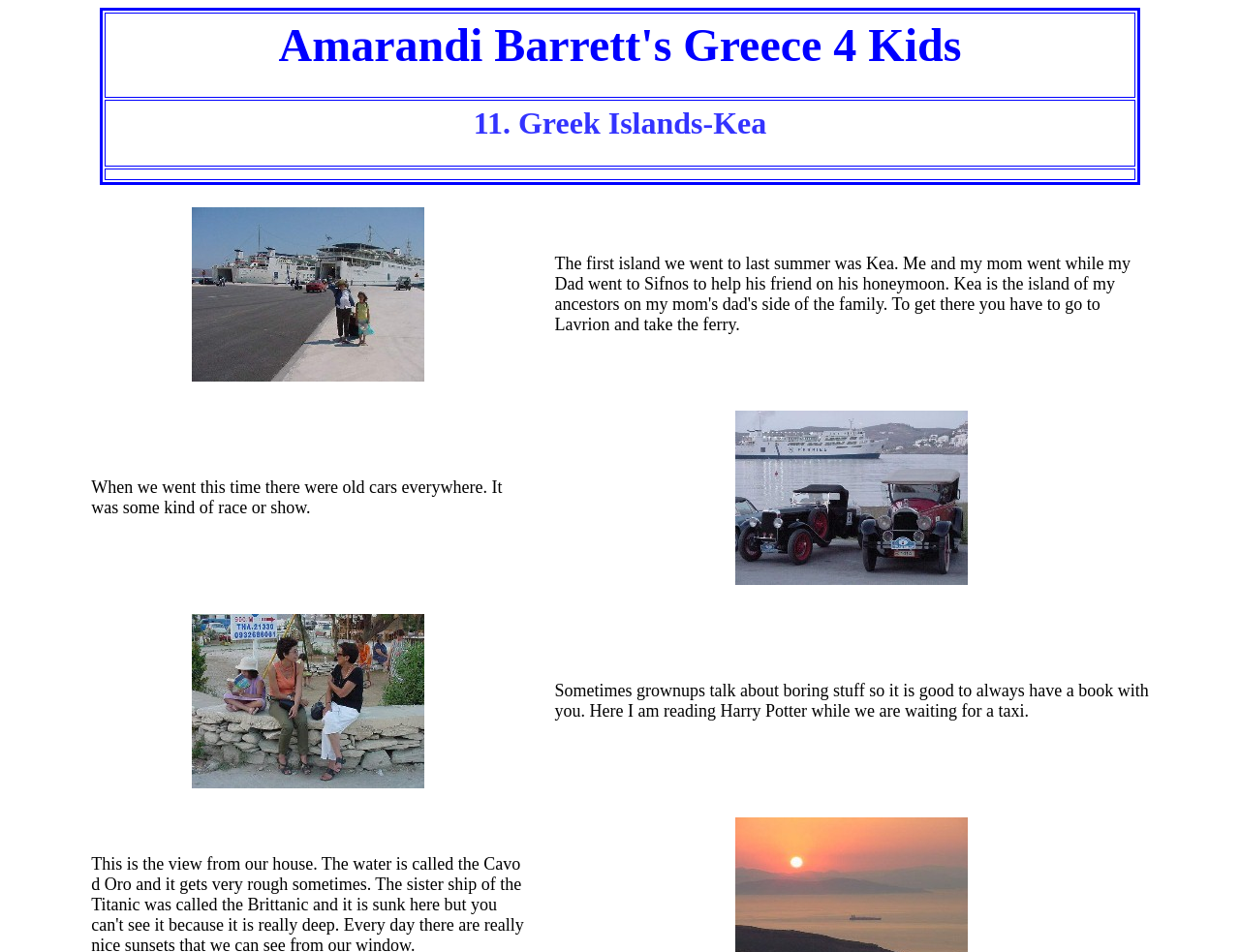What event was happening on the island when the author visited?
Based on the screenshot, respond with a single word or phrase.

Old car race or show